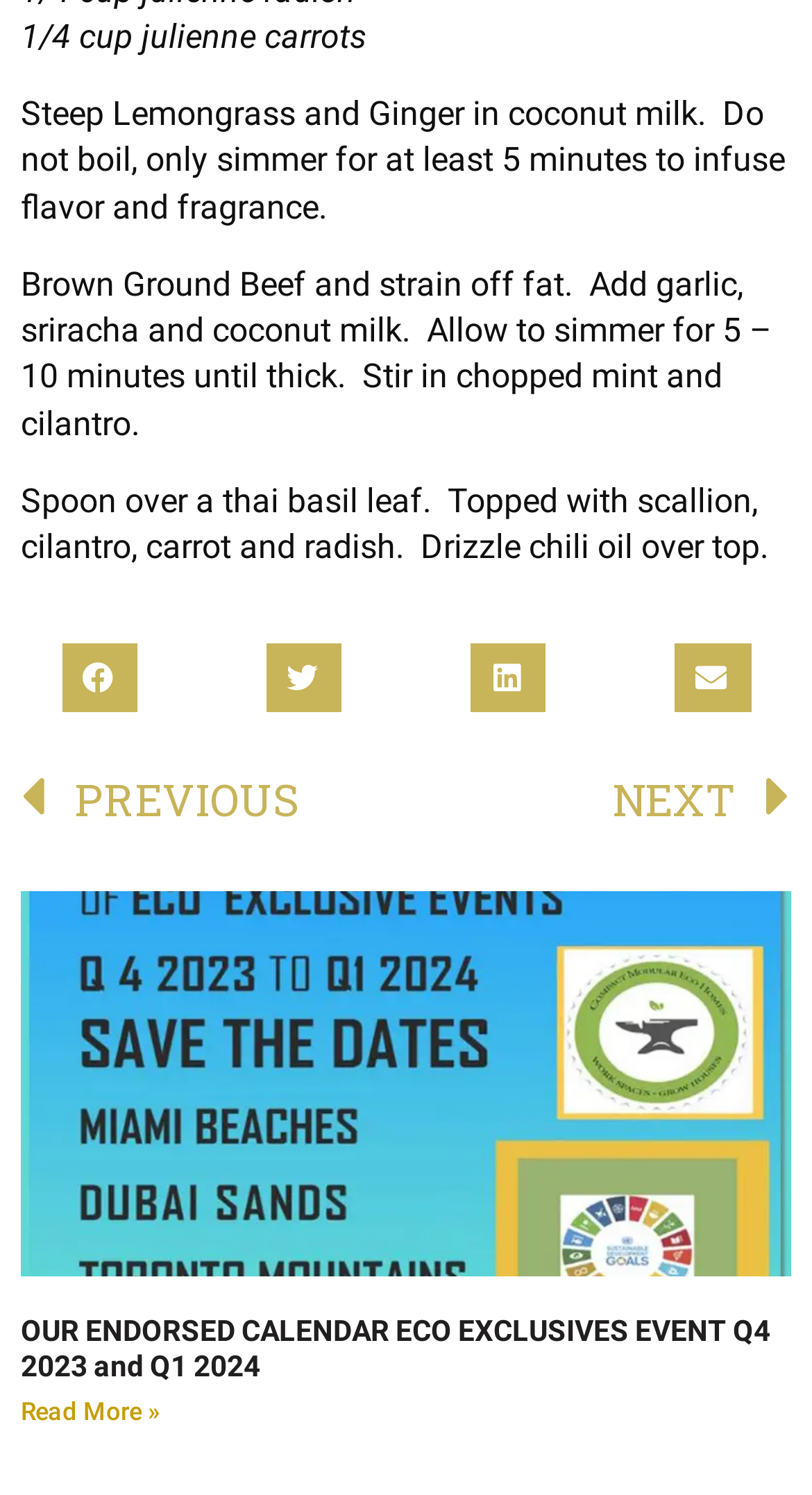Find the bounding box coordinates for the element that must be clicked to complete the instruction: "Go to next page". The coordinates should be four float numbers between 0 and 1, indicated as [left, top, right, bottom].

[0.499, 0.505, 0.972, 0.567]